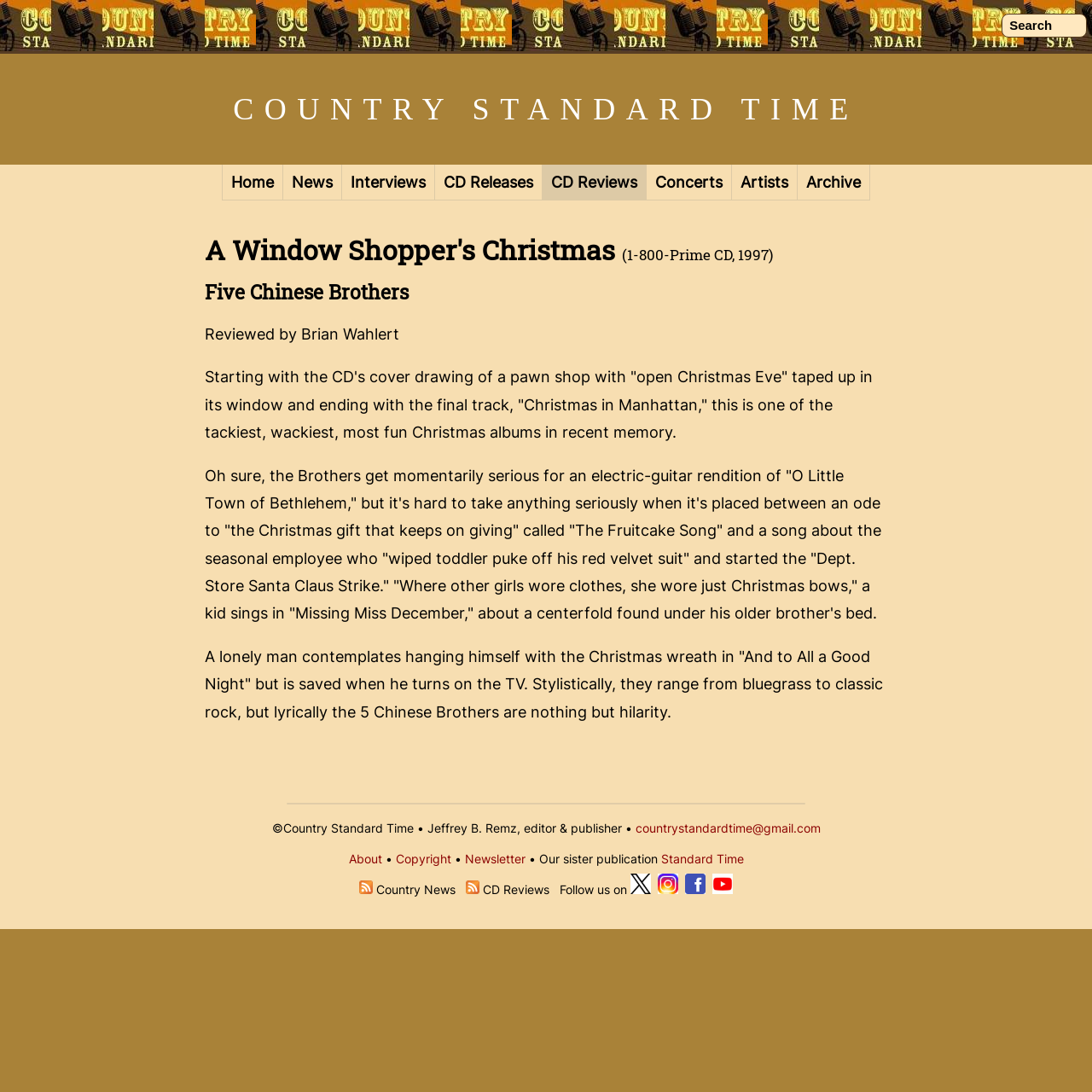Please find the bounding box coordinates of the element that you should click to achieve the following instruction: "Search for something". The coordinates should be presented as four float numbers between 0 and 1: [left, top, right, bottom].

[0.917, 0.012, 0.995, 0.034]